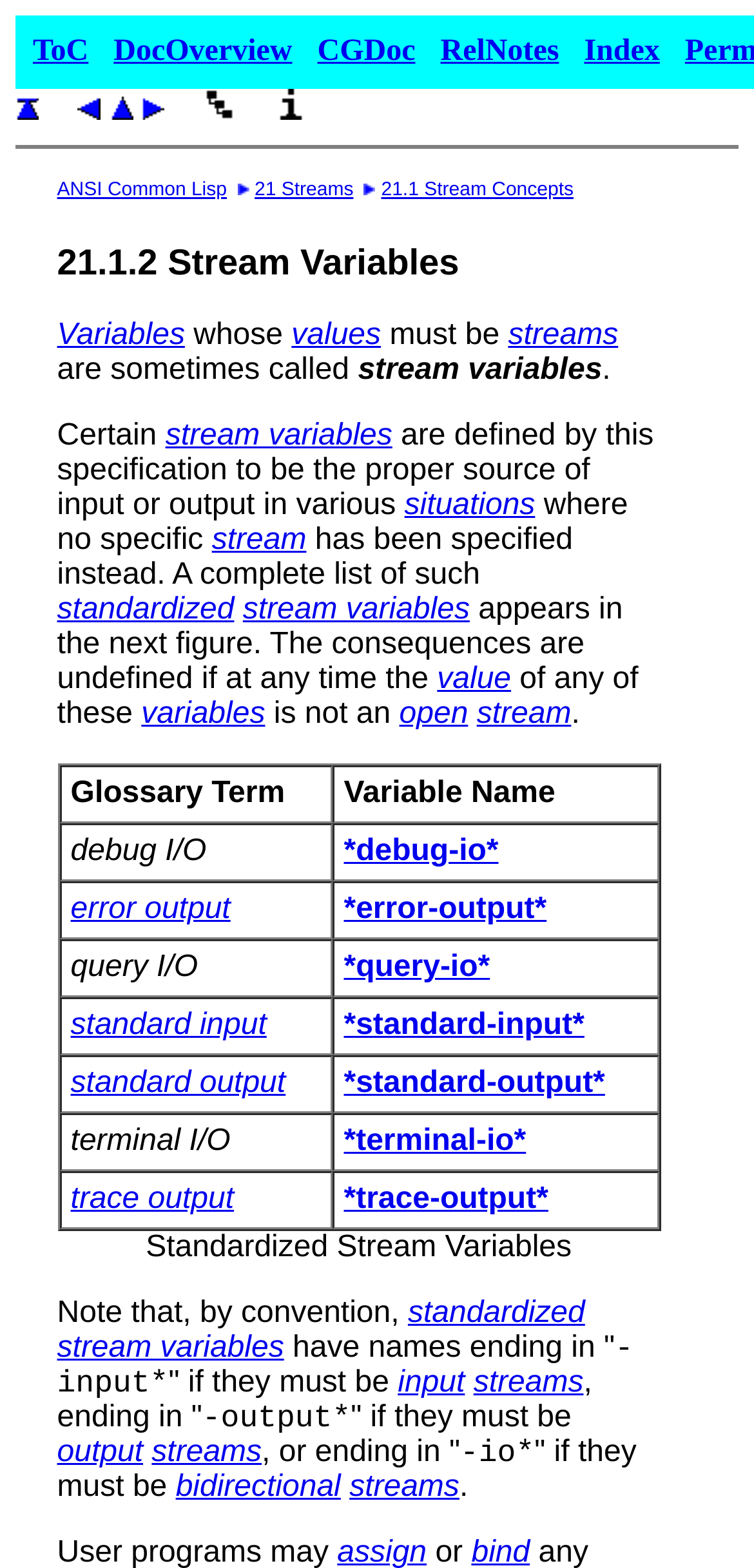Find the bounding box coordinates for the area that should be clicked to accomplish the instruction: "Go to 'Home'".

[0.021, 0.06, 0.051, 0.081]